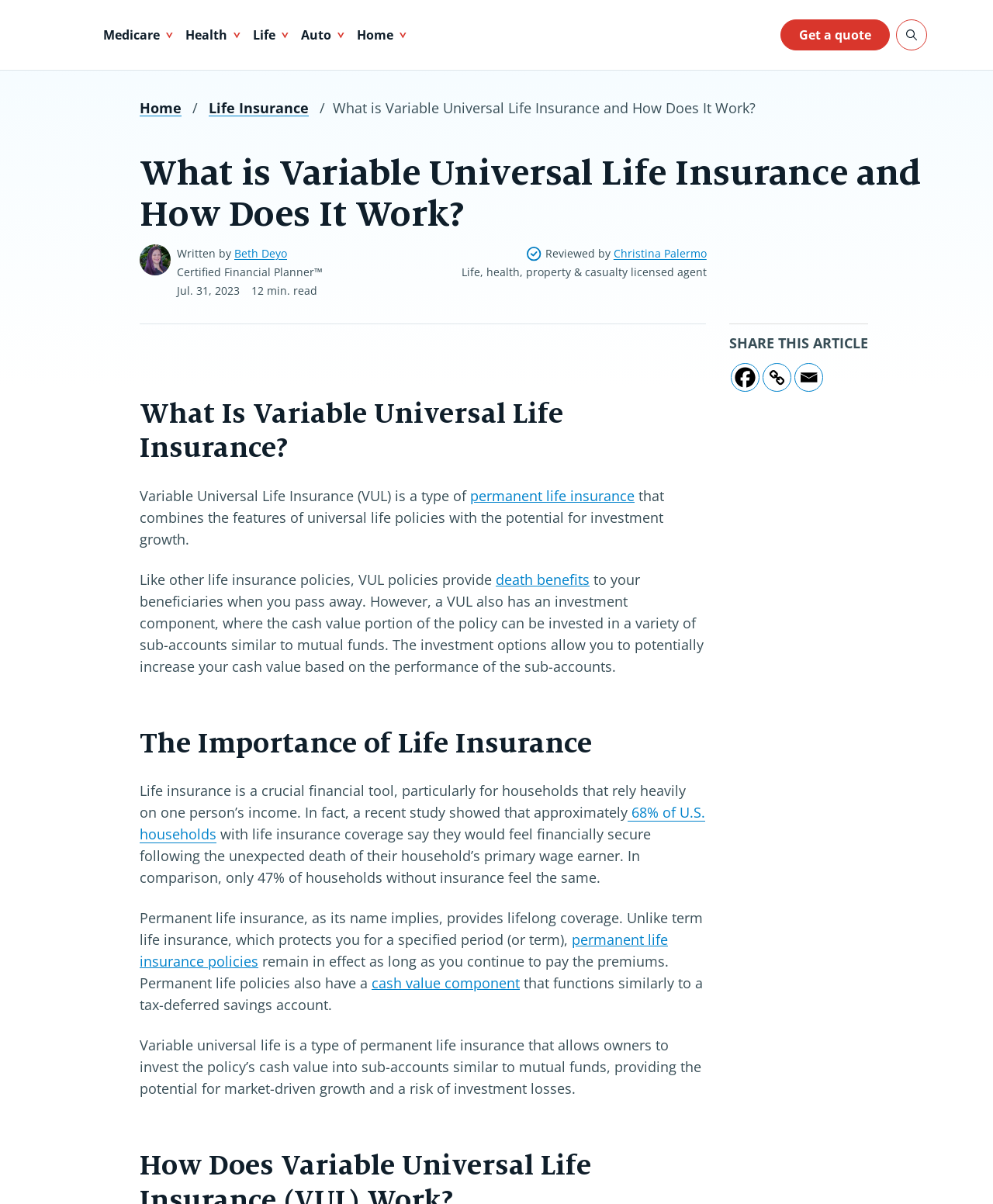Locate the bounding box coordinates of the area to click to fulfill this instruction: "Toggle searchbar". The bounding box should be presented as four float numbers between 0 and 1, in the order [left, top, right, bottom].

[0.902, 0.016, 0.934, 0.042]